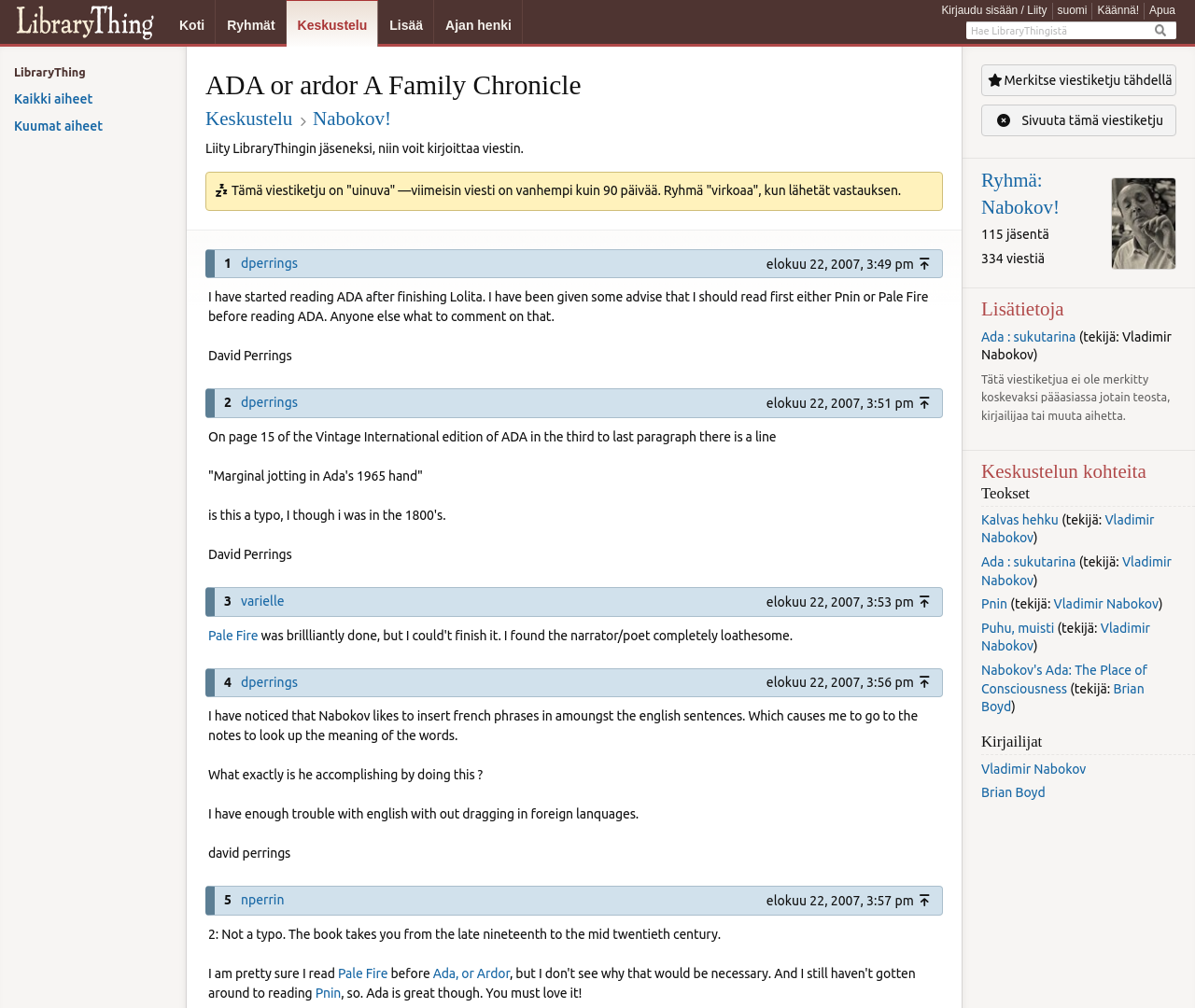Summarize the webpage comprehensively, mentioning all visible components.

This webpage is about a discussion forum on LibraryThing, a platform for cataloging books online. The page is divided into several sections. At the top, there is a navigation menu with links to "Koti" (Home), "Ryhmät" (Groups), "Keskustelu" (Discussion), "Lisää" (More), and "Ajan henki" (Spirit of the Time). 

Below the navigation menu, there is a search bar with a text box and a search button. On the right side of the search bar, there are links to log in or sign up, as well as a language selection option.

The main content of the page is a discussion thread about Vladimir Nabokov's book "ADA or Ardor: A Family Chronicle". The thread consists of several posts from different users, each with a heading indicating the post number, author, and date. The posts contain text discussing the book, with some users asking questions or sharing their thoughts about the novel.

On the right side of the page, there is a sidebar with information about the discussion group, including the group name "Nabokov!", the number of members (115), and the number of posts (334). There are also links to related books, including "Ada : sukutarina" and "Pnin", both written by Vladimir Nabokov.

At the bottom of the page, there are buttons to mark the thread as starred or to ignore it.